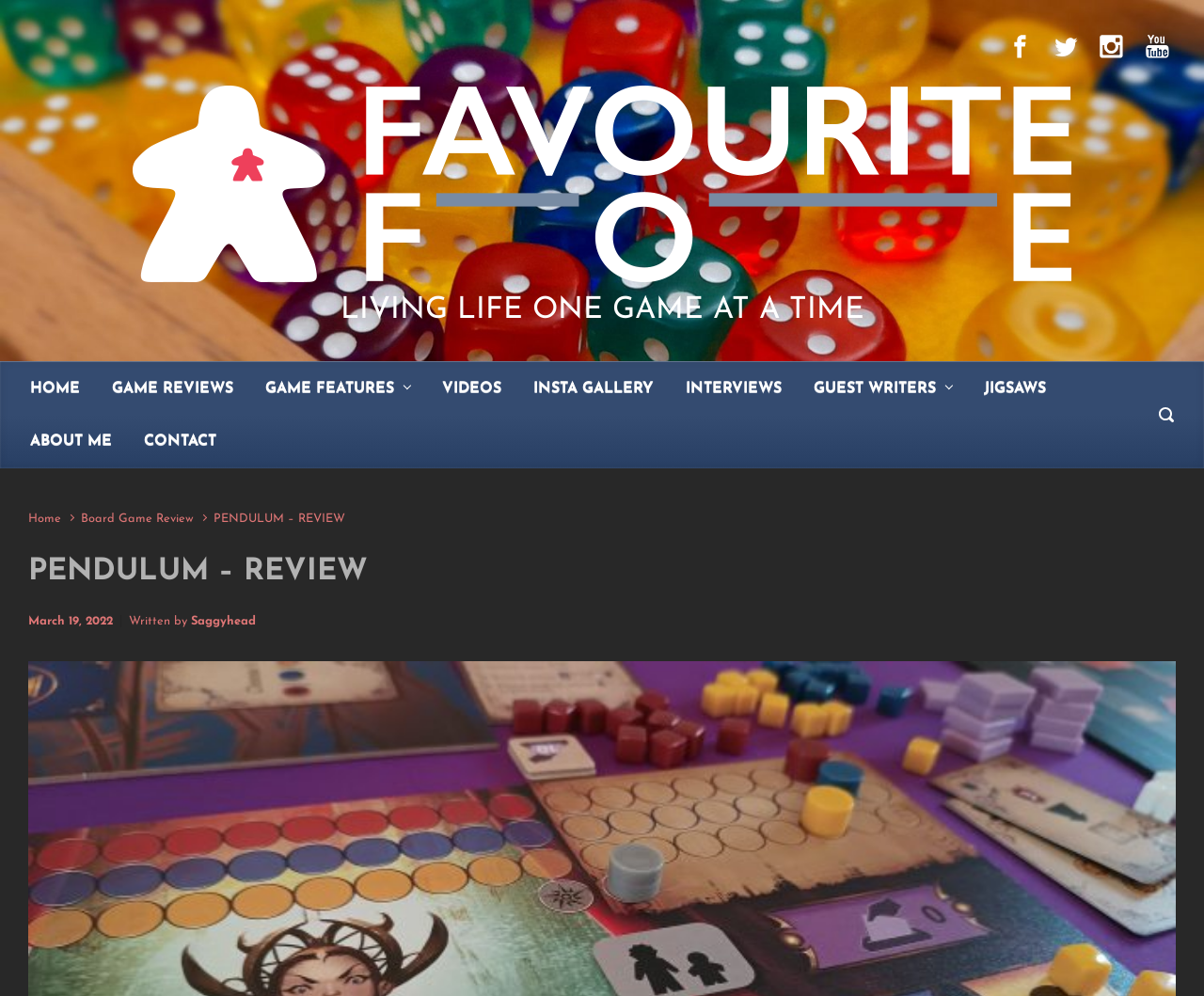Locate the bounding box coordinates of the area that needs to be clicked to fulfill the following instruction: "go to home page". The coordinates should be in the format of four float numbers between 0 and 1, namely [left, top, right, bottom].

[0.019, 0.363, 0.073, 0.416]